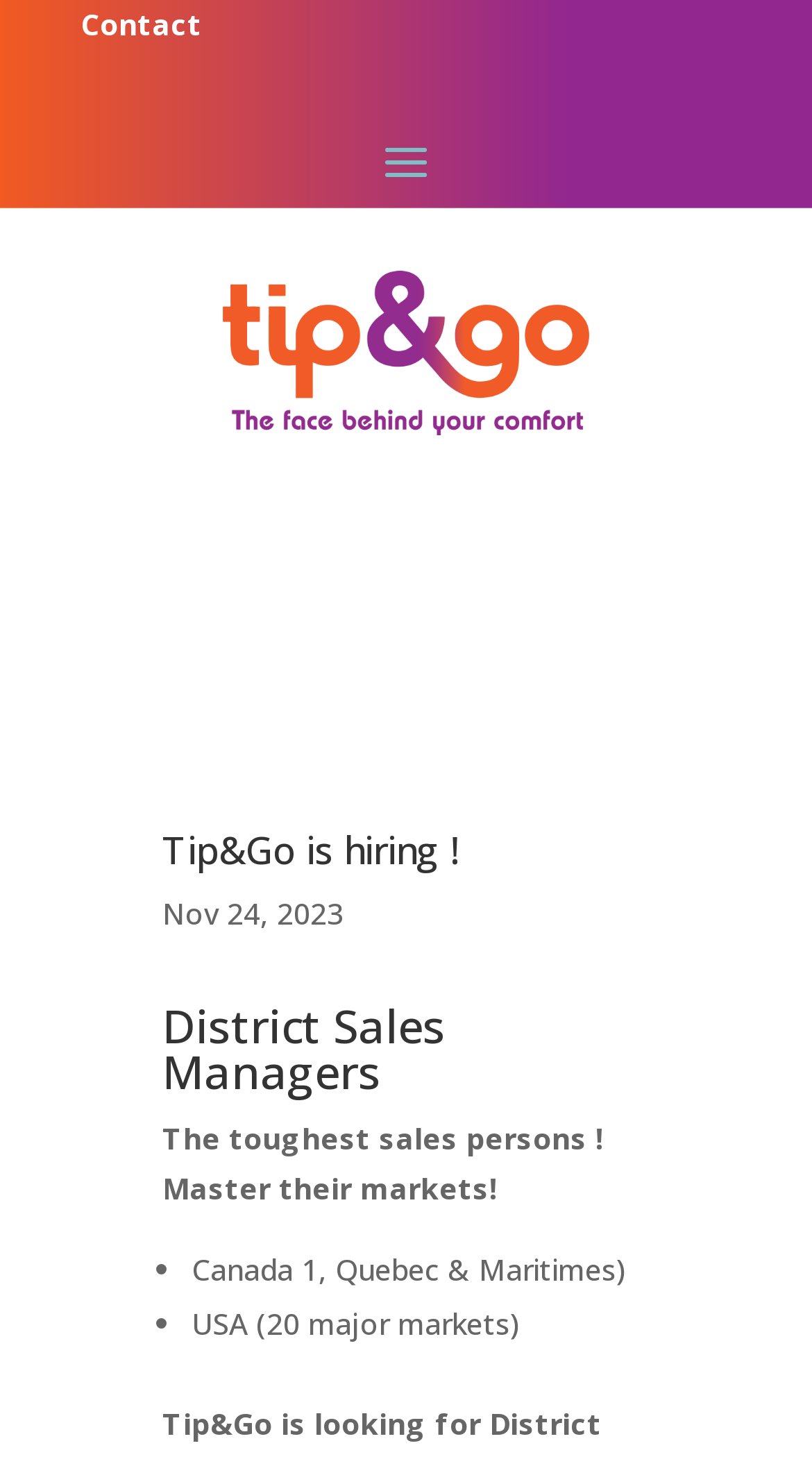How many markets are mentioned for USA?
Based on the image, respond with a single word or phrase.

20